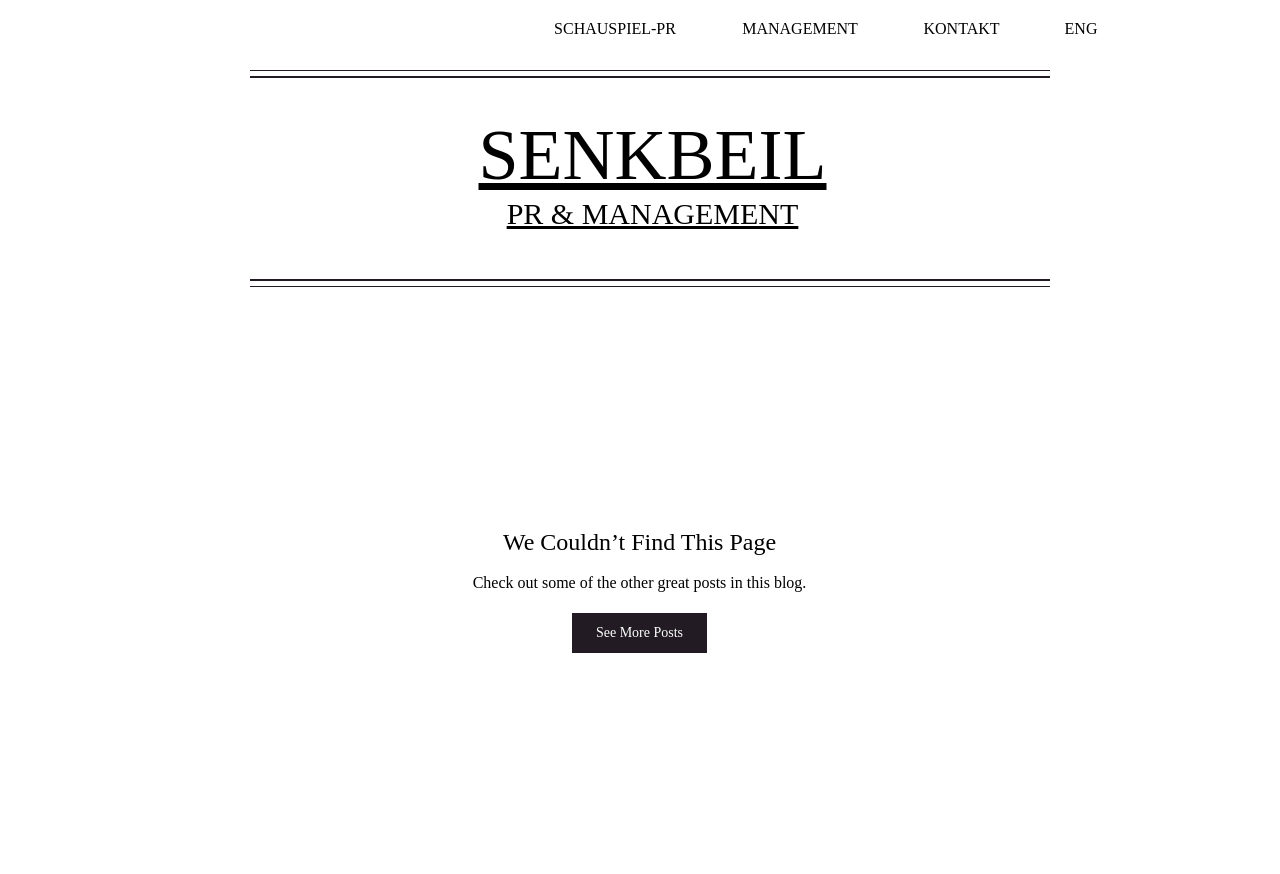Using the provided element description "We Couldn’t Find This Page", determine the bounding box coordinates of the UI element.

[0.393, 0.601, 0.606, 0.64]